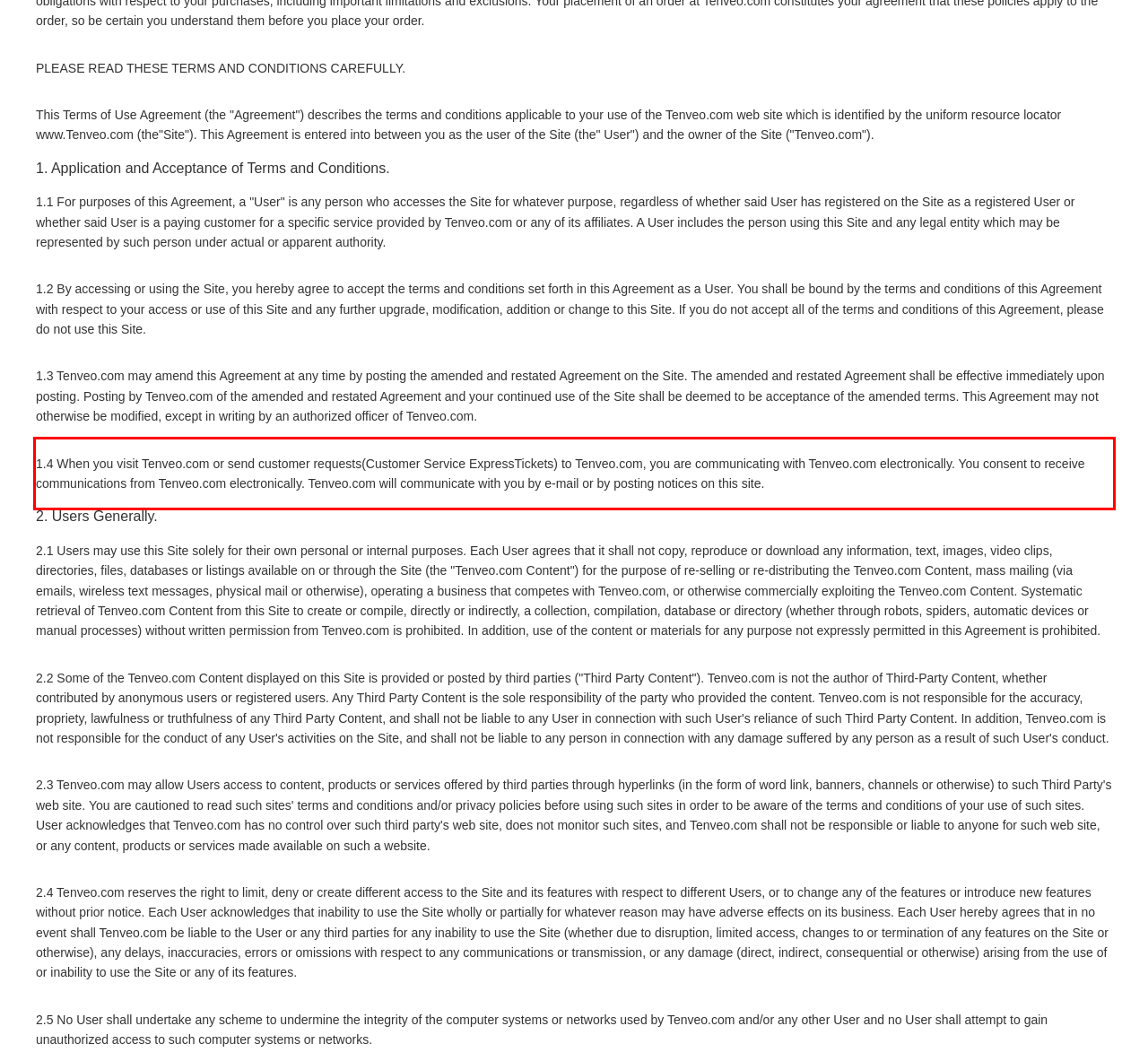Please look at the screenshot provided and find the red bounding box. Extract the text content contained within this bounding box.

1.4 When you visit Tenveo.com or send customer requests(Customer Service ExpressTickets) to Tenveo.com, you are communicating with Tenveo.com electronically. You consent to receive communications from Tenveo.com electronically. Tenveo.com will communicate with you by e-mail or by posting notices on this site.